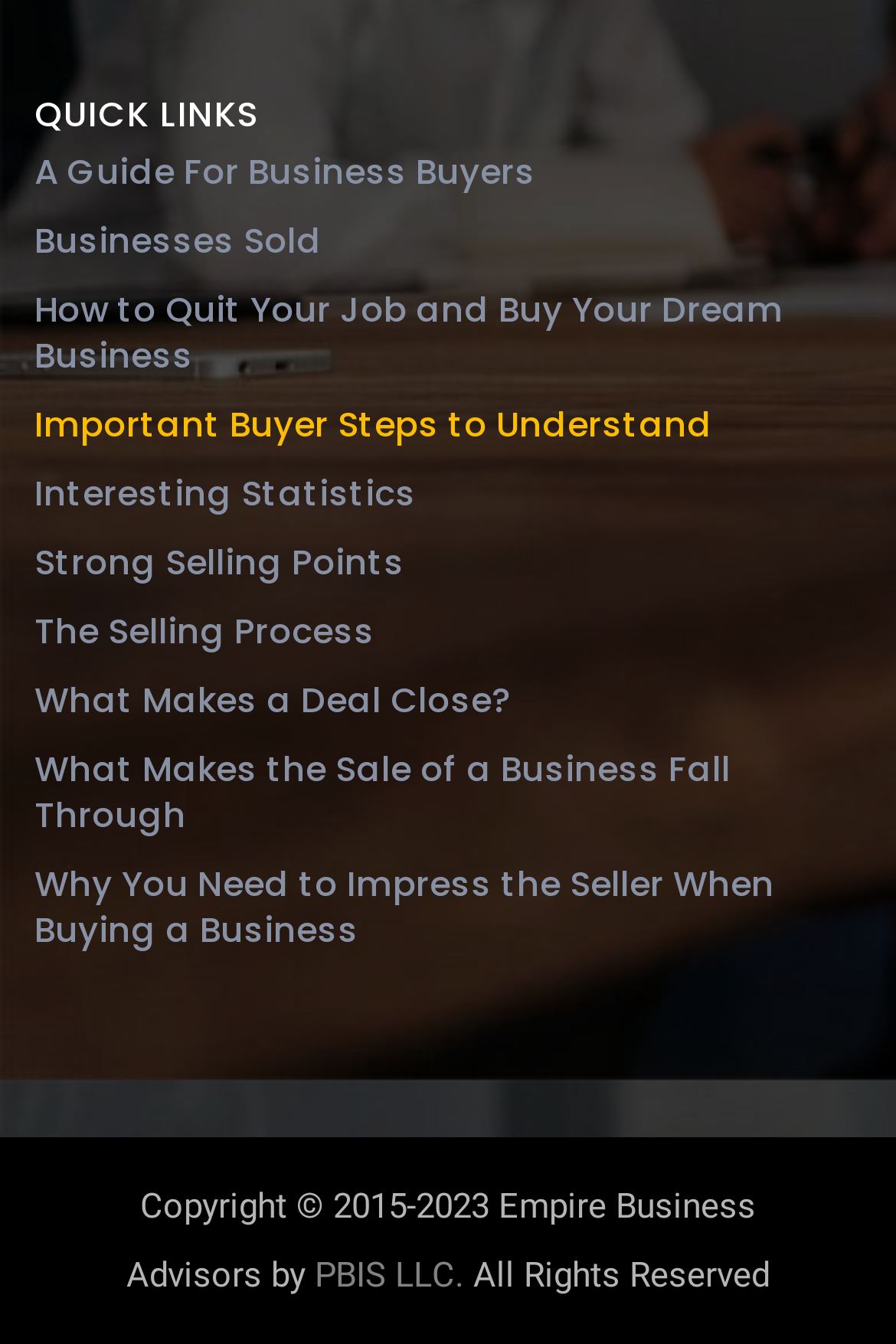Identify the bounding box coordinates necessary to click and complete the given instruction: "View A Guide For Business Buyers".

[0.038, 0.103, 0.962, 0.155]